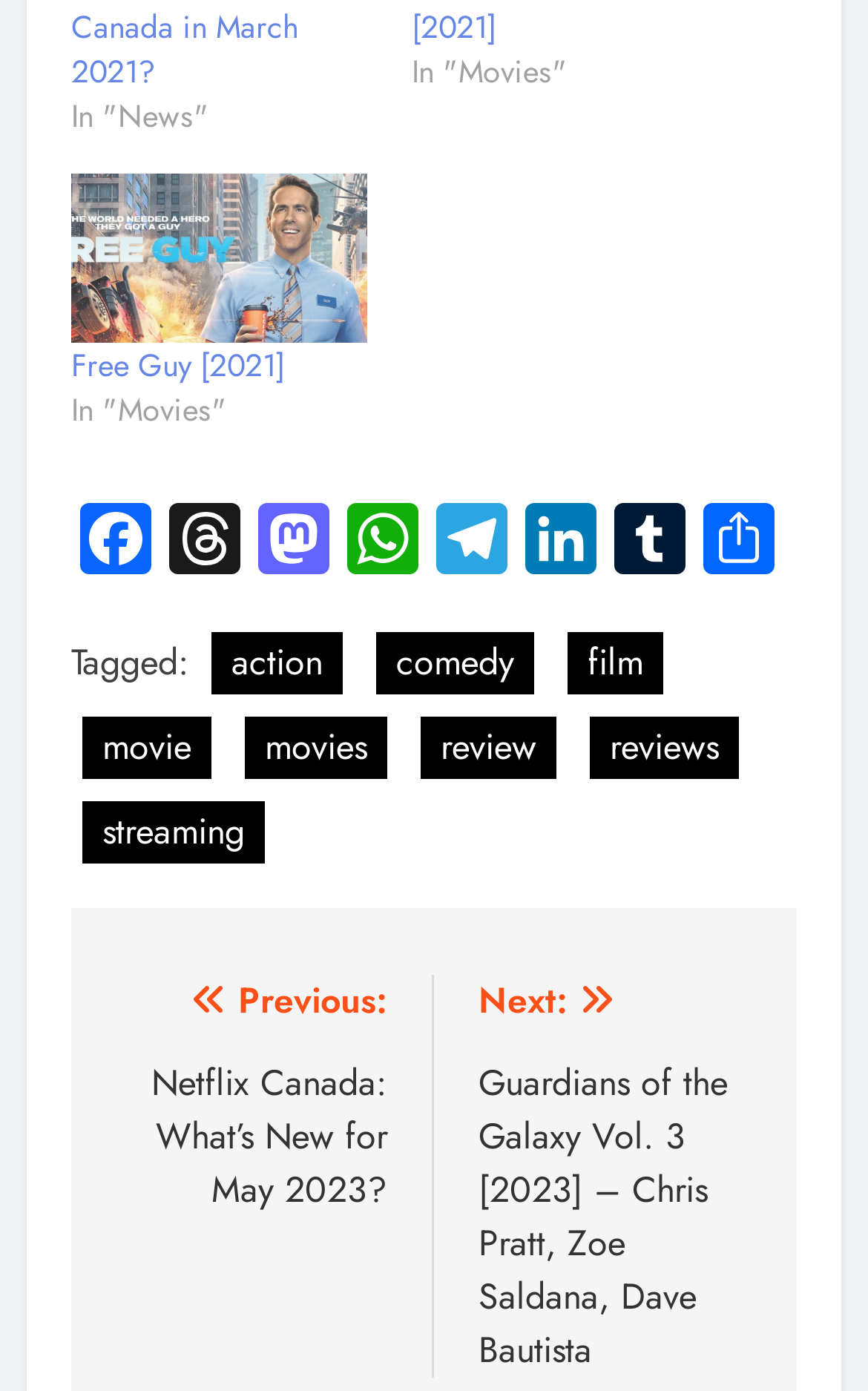Find the bounding box coordinates of the element to click in order to complete the given instruction: "Read the review of Free Guy."

[0.082, 0.247, 0.328, 0.279]